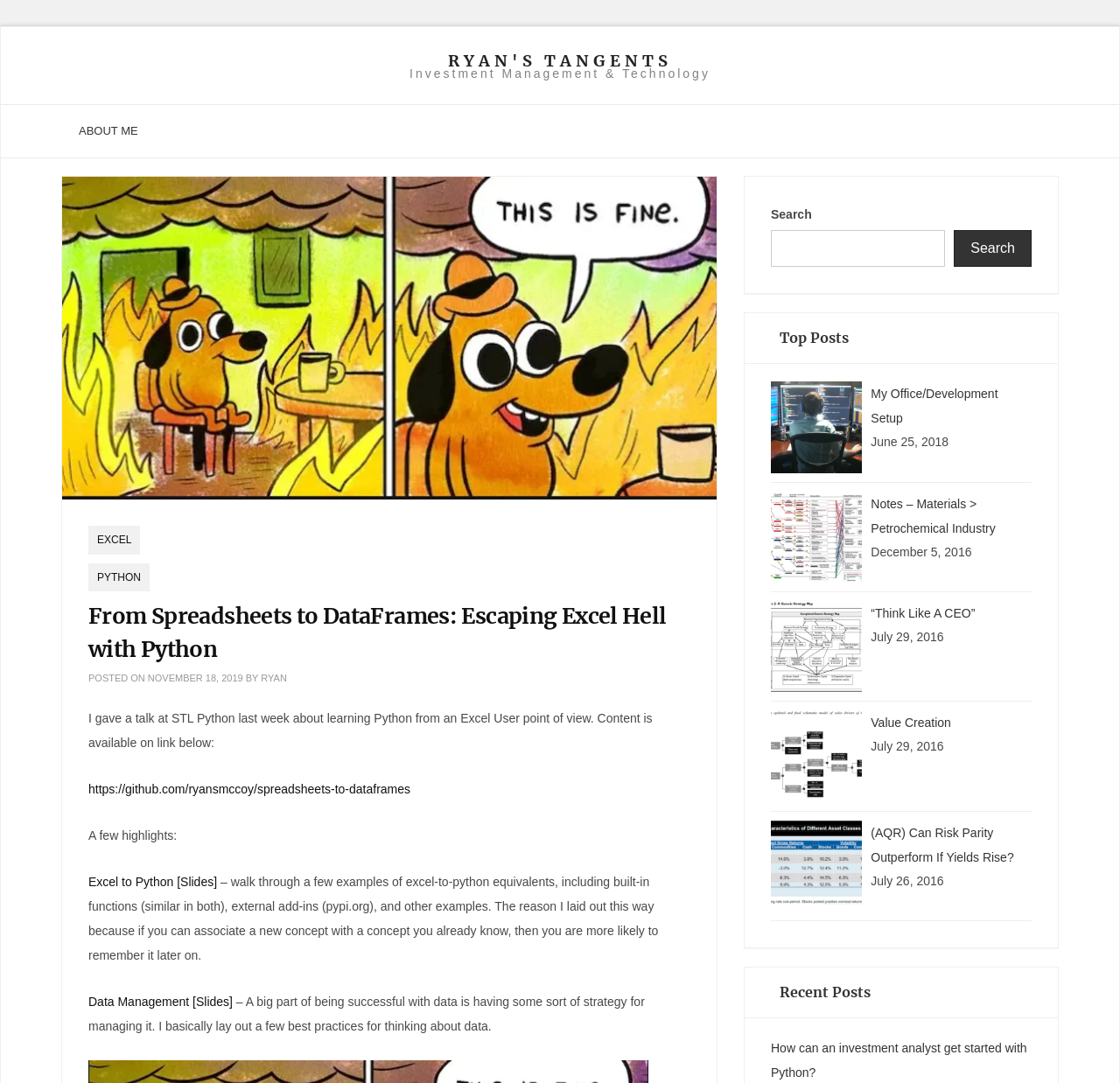Refer to the image and provide an in-depth answer to the question: 
What is the purpose of the 'Search' box?

I found the answer by looking at the 'Search' box and its associated button, which suggests that it is used to search the website for specific content.